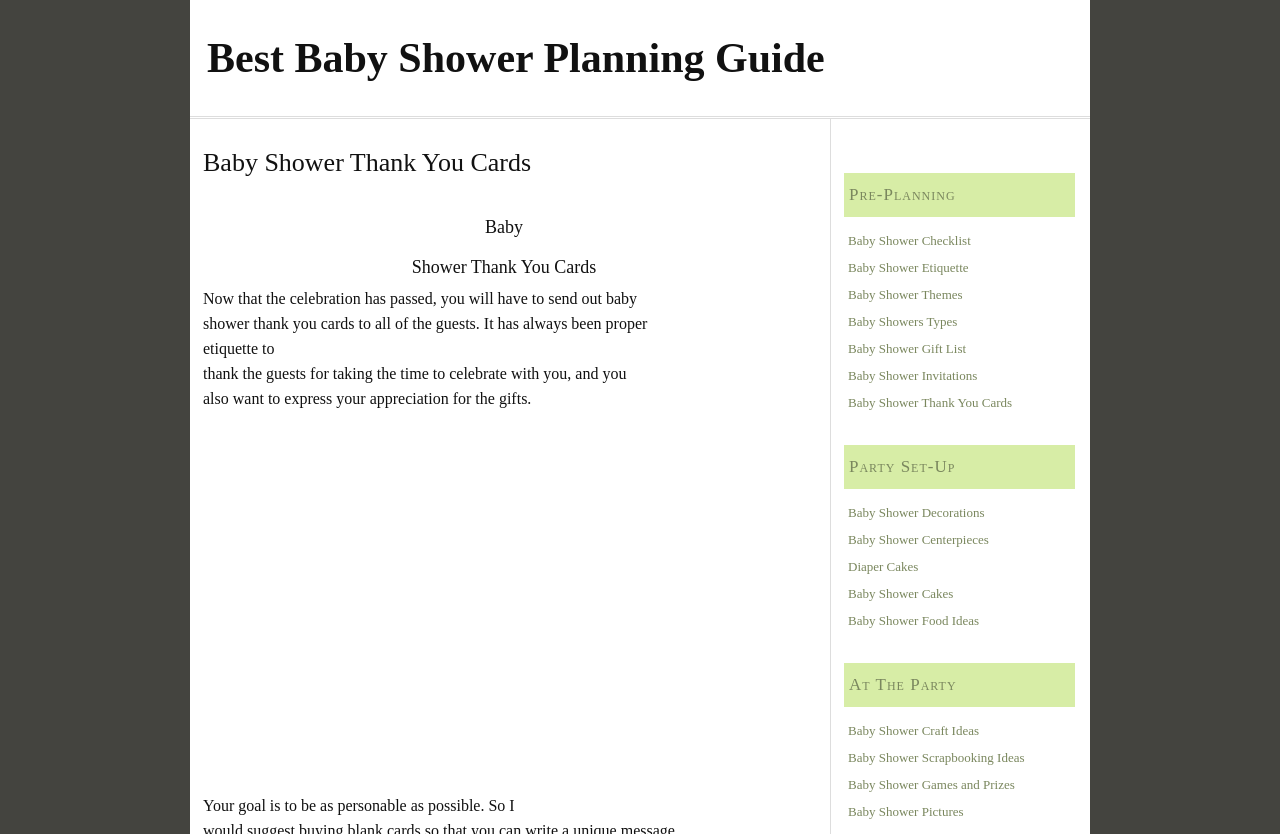What is the recommended approach to writing baby shower thank you cards?
Refer to the screenshot and answer in one word or phrase.

Be personable